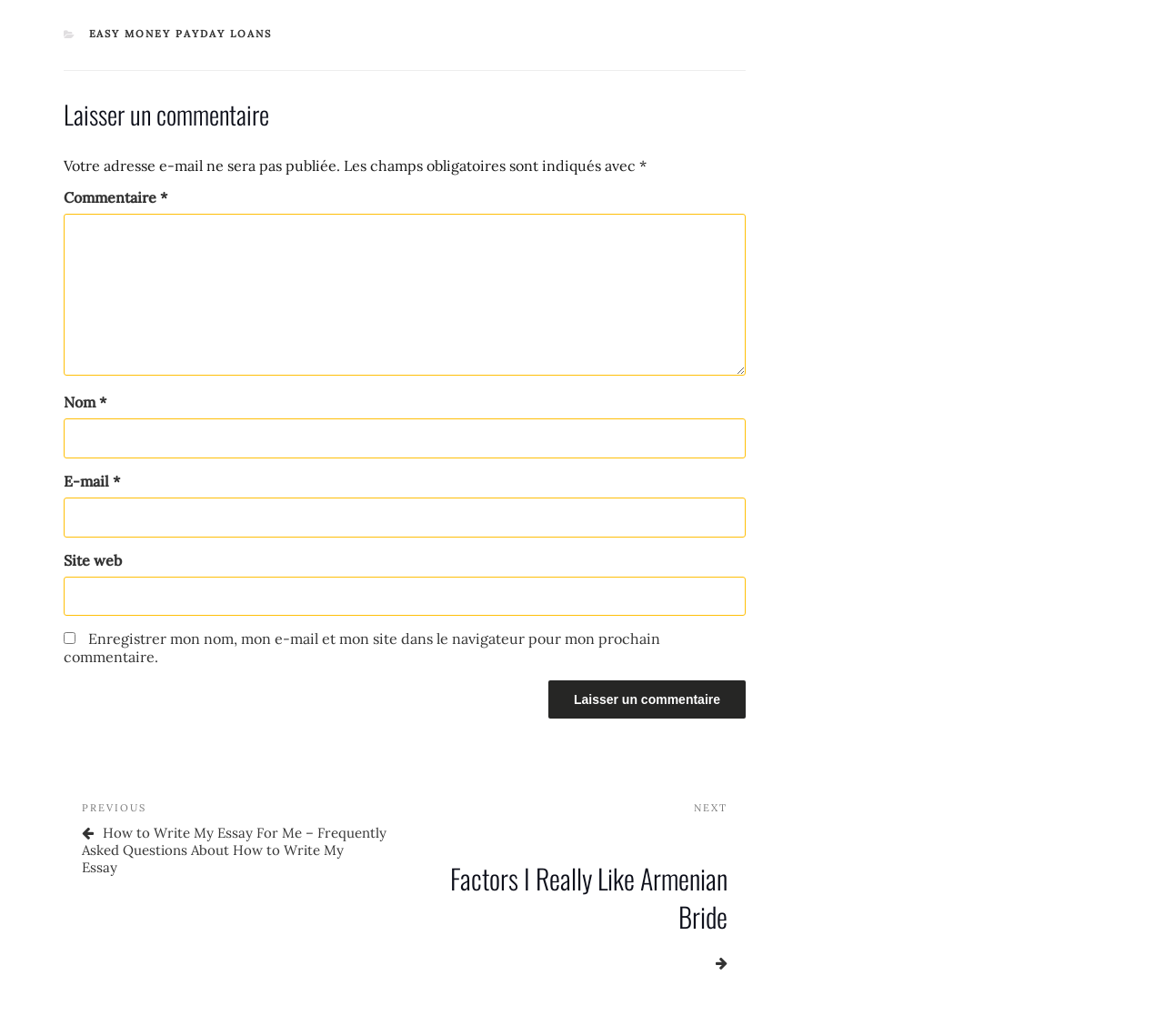Please provide a comprehensive answer to the question below using the information from the image: What is the required information to leave a comment?

The text boxes for 'Nom', 'E-mail', and 'Commentaire' are all labeled as required, indicating that users must enter their name, email, and comment in order to leave a comment.